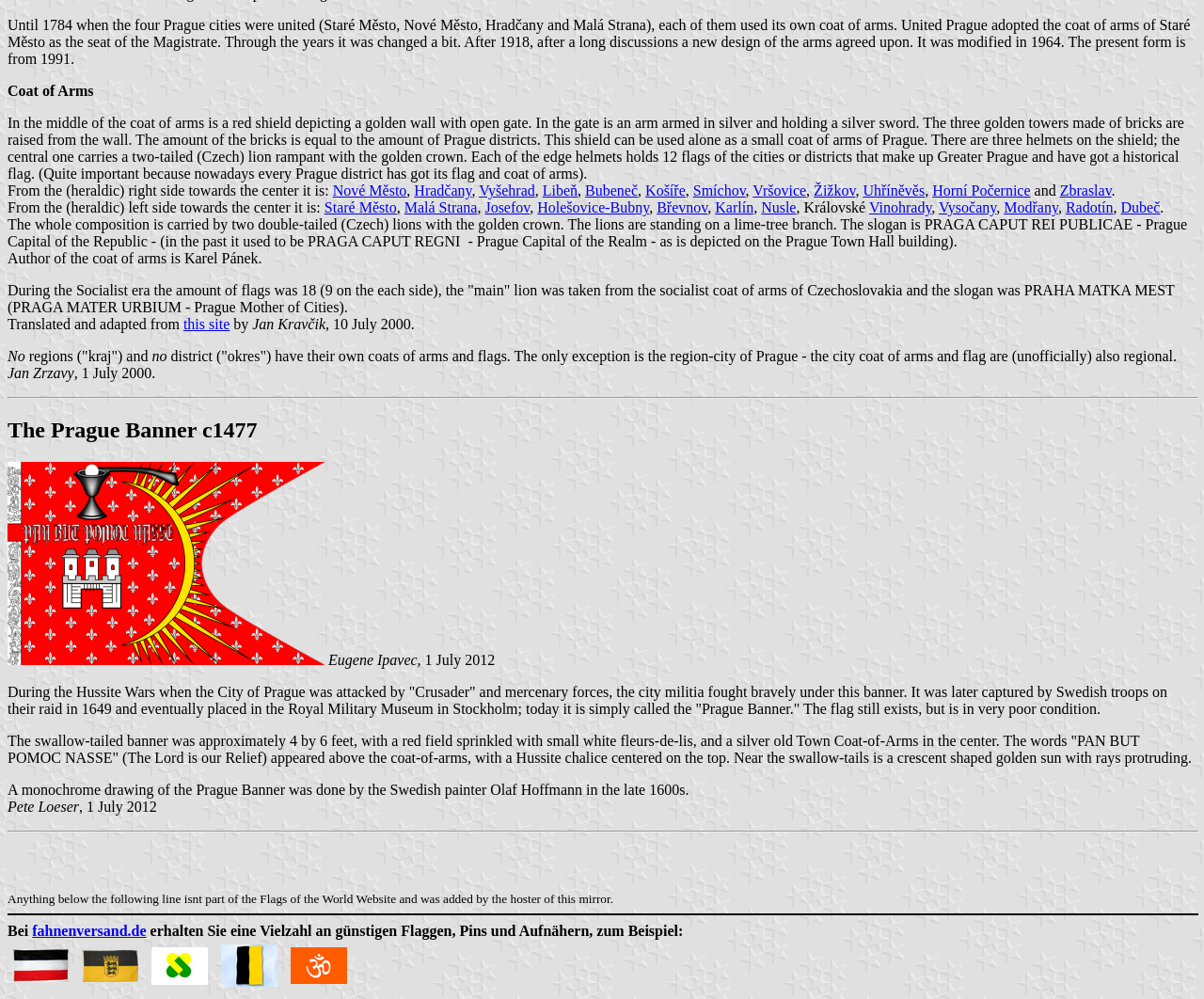Locate the bounding box coordinates of the area where you should click to accomplish the instruction: "Read the text about the Prague Banner c1477".

[0.006, 0.418, 0.994, 0.444]